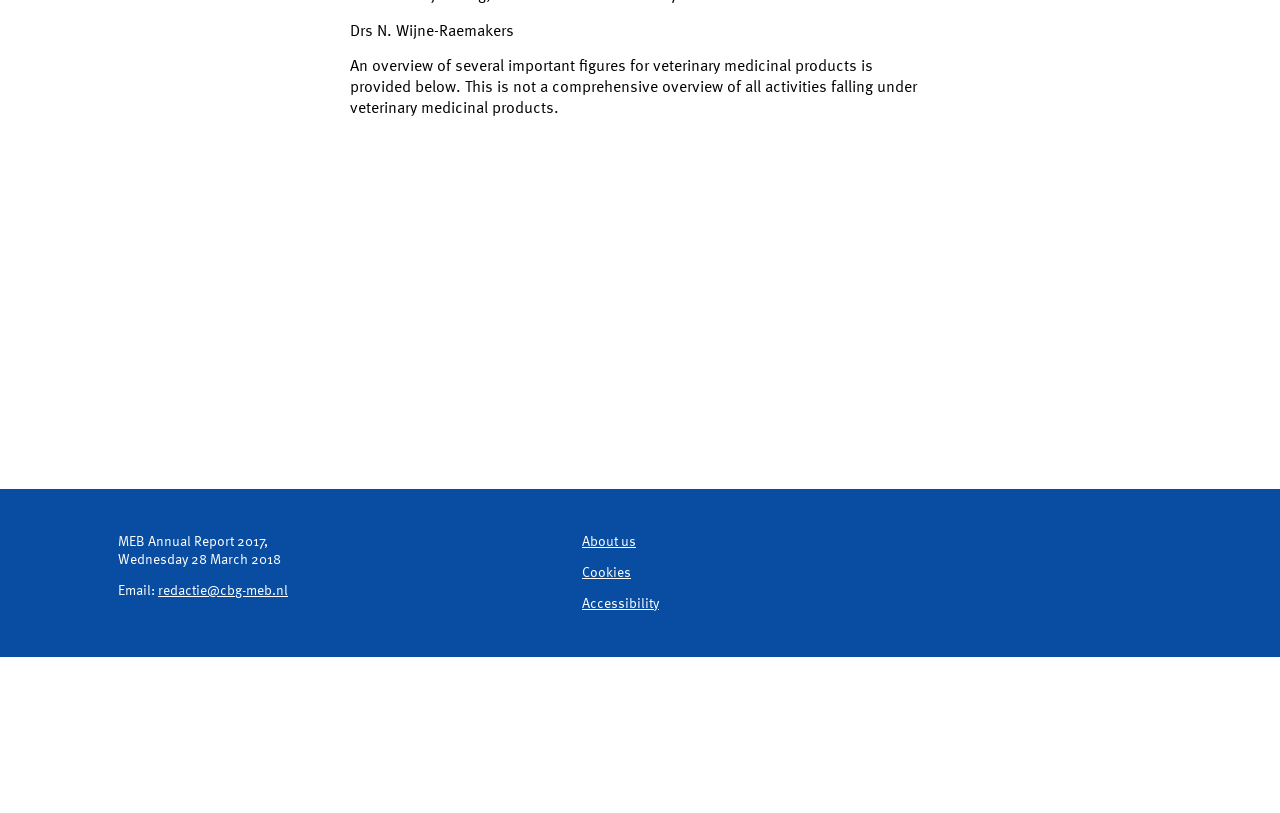Find the bounding box coordinates for the HTML element specified by: "Accessibility".

[0.455, 0.921, 0.519, 0.939]